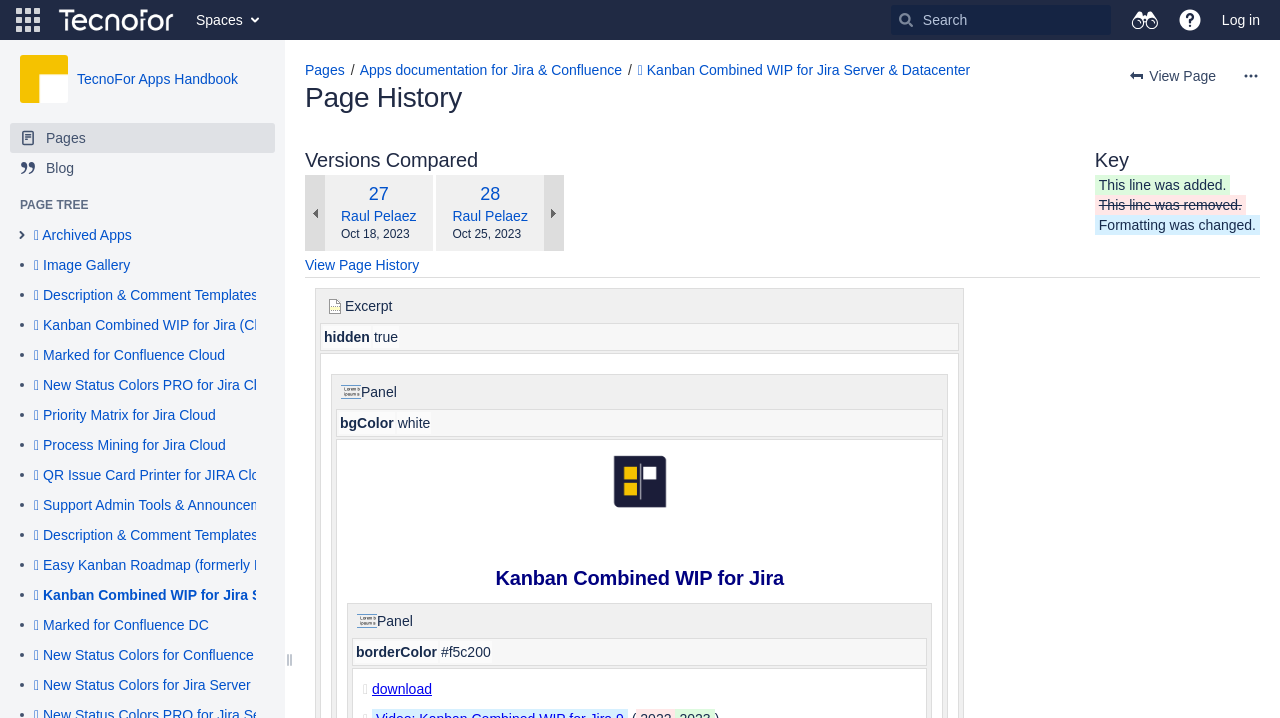Indicate the bounding box coordinates of the clickable region to achieve the following instruction: "View Page."

[0.874, 0.085, 0.959, 0.127]